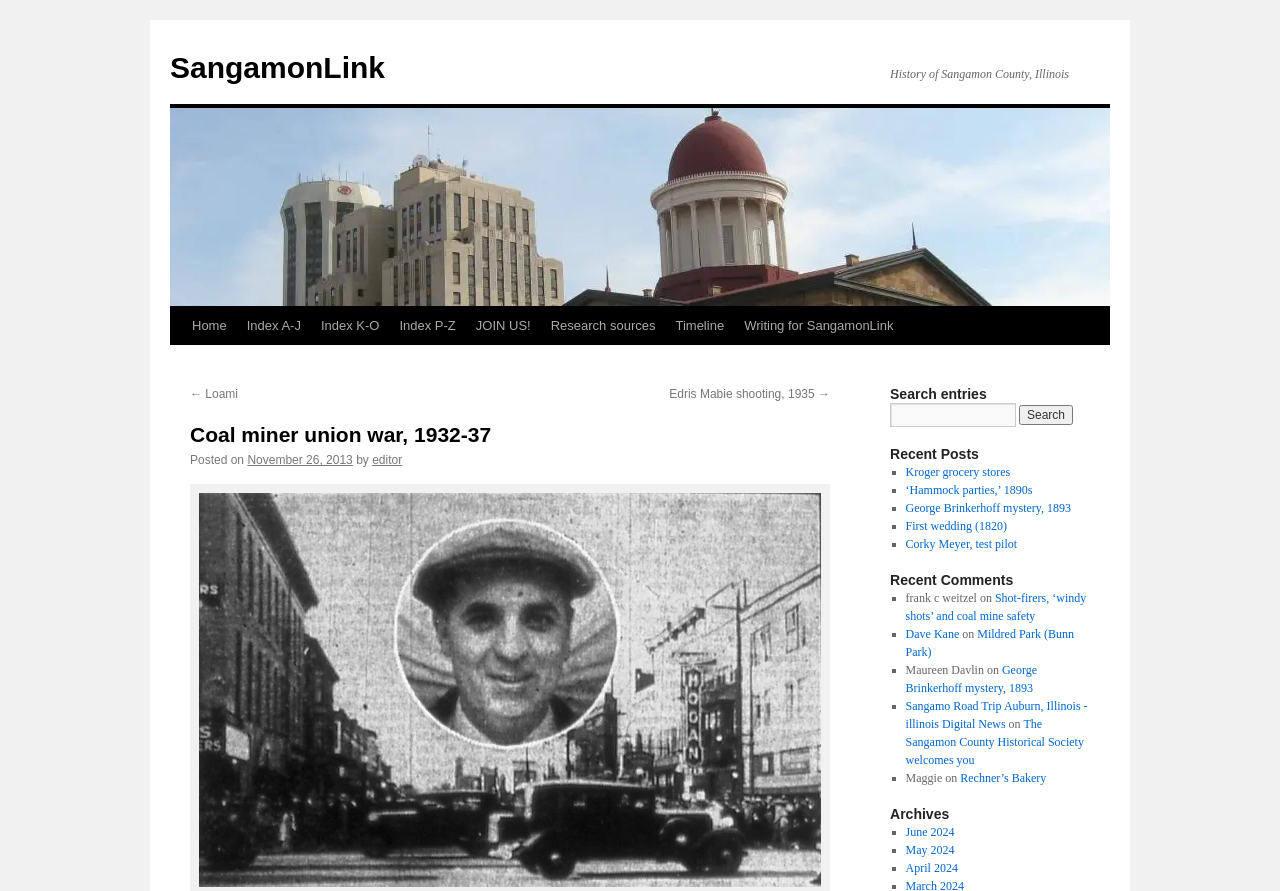What is the topic of the current article?
Based on the image content, provide your answer in one word or a short phrase.

Coal miner union war